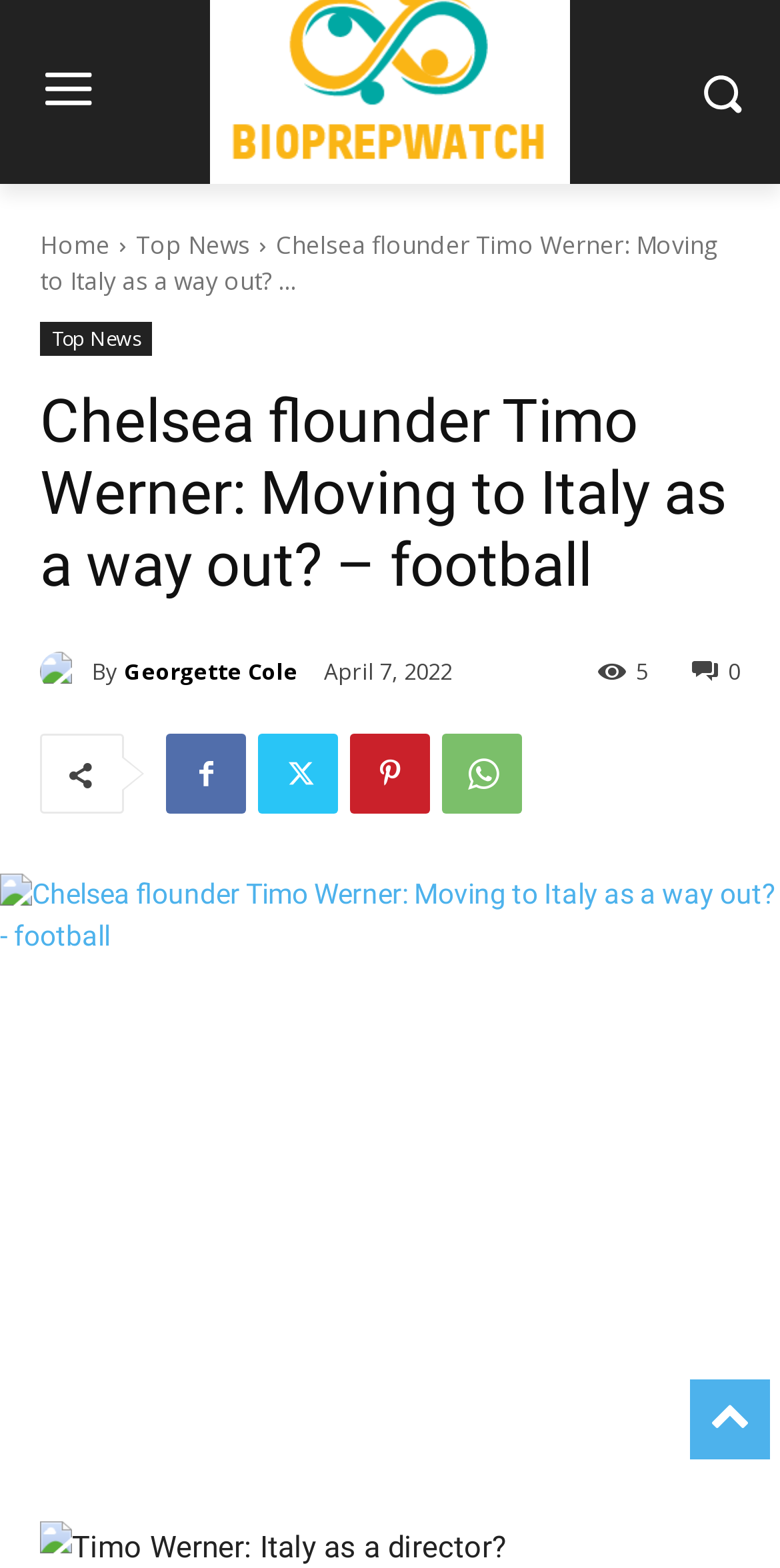Provide the bounding box coordinates of the area you need to click to execute the following instruction: "Read the full article about Timo Werner".

[0.0, 0.558, 1.0, 0.838]